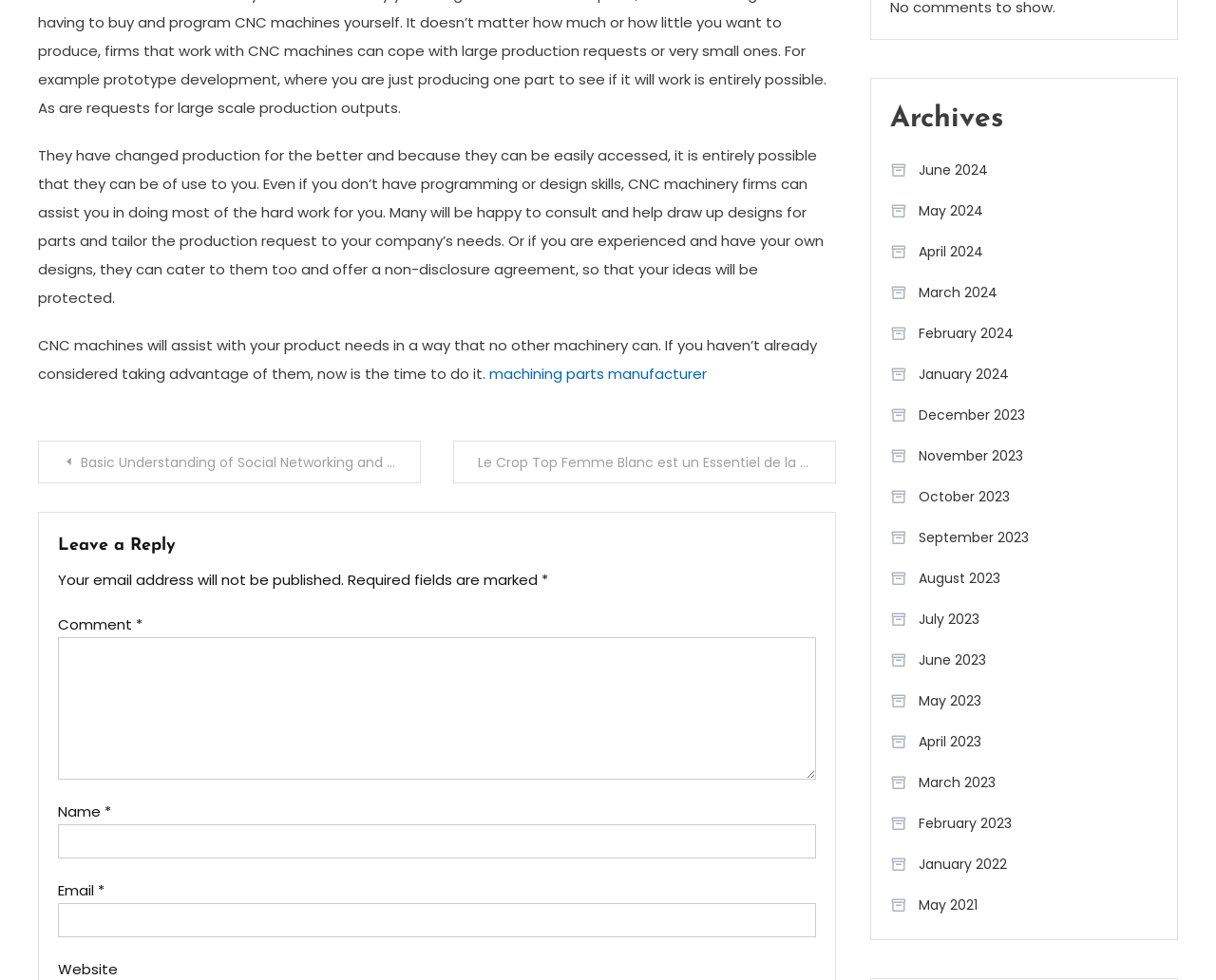Given the description "parent_node: Name * name="author"", determine the bounding box of the corresponding UI element.

[0.048, 0.841, 0.671, 0.876]